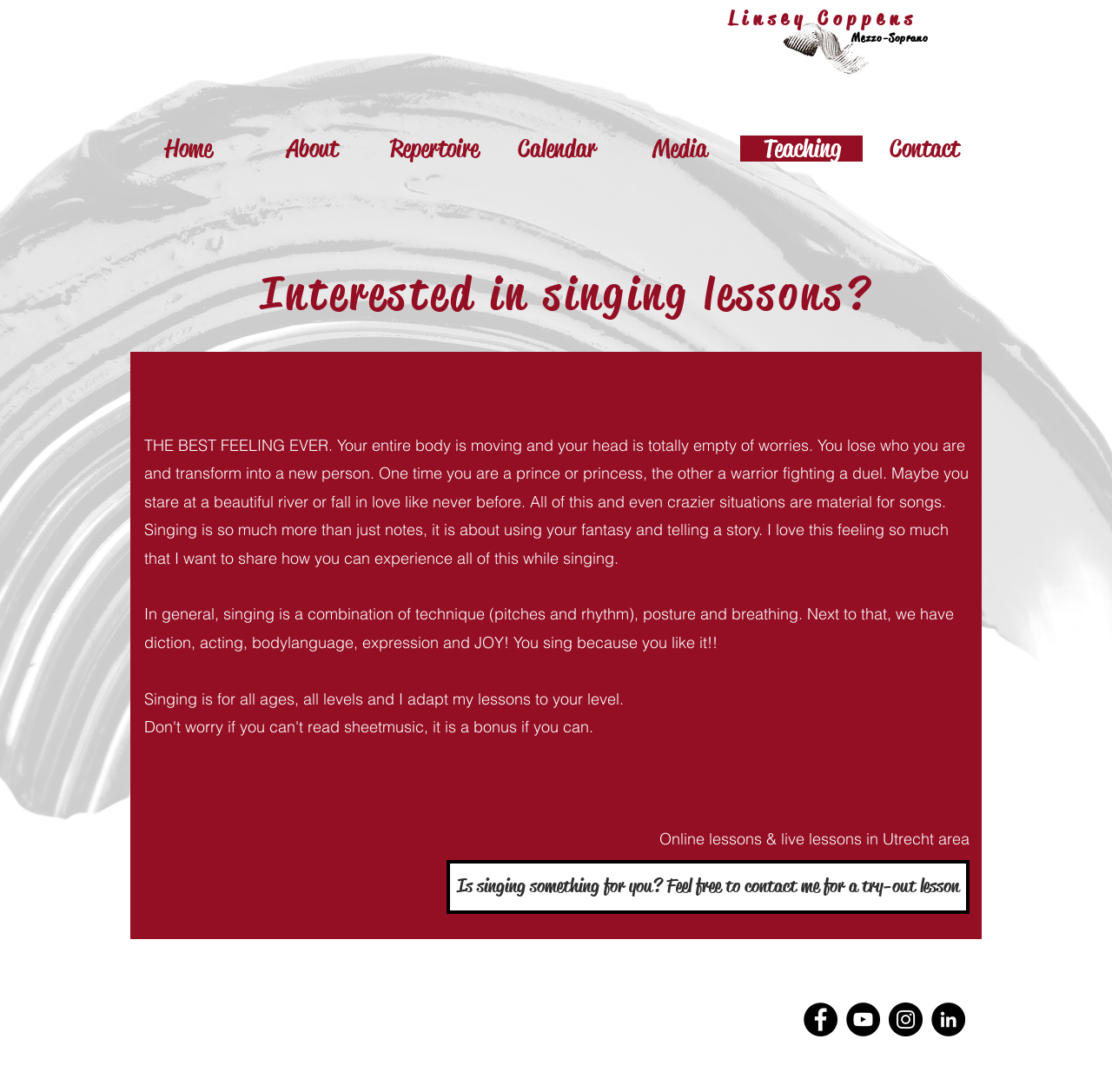Please find the bounding box coordinates of the element that you should click to achieve the following instruction: "Contact the office". The coordinates should be presented as four float numbers between 0 and 1: [left, top, right, bottom].

None